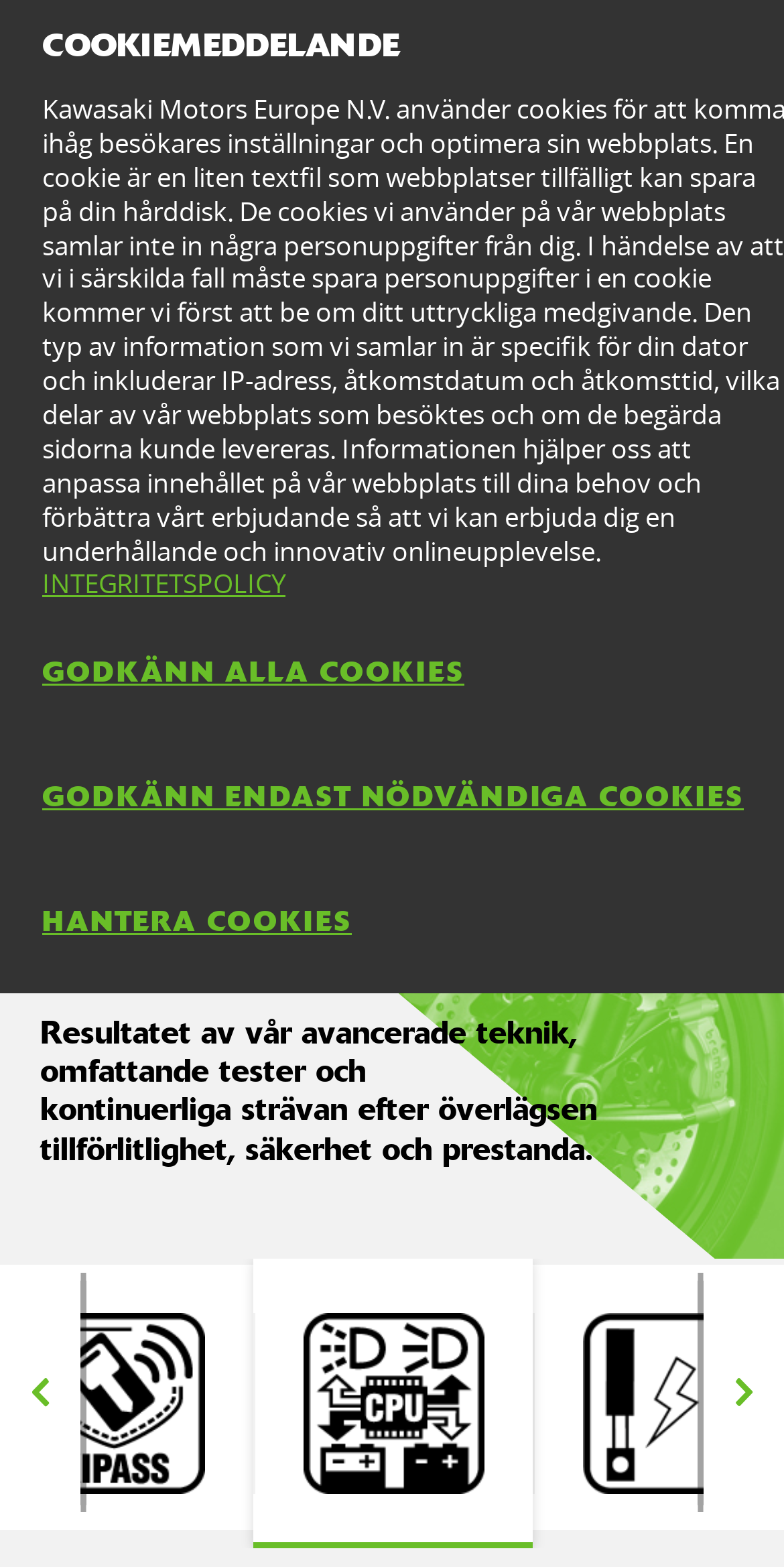Determine the bounding box coordinates for the area that should be clicked to carry out the following instruction: "Go to KAWASAKI TEKNIK".

[0.077, 0.411, 0.923, 0.459]